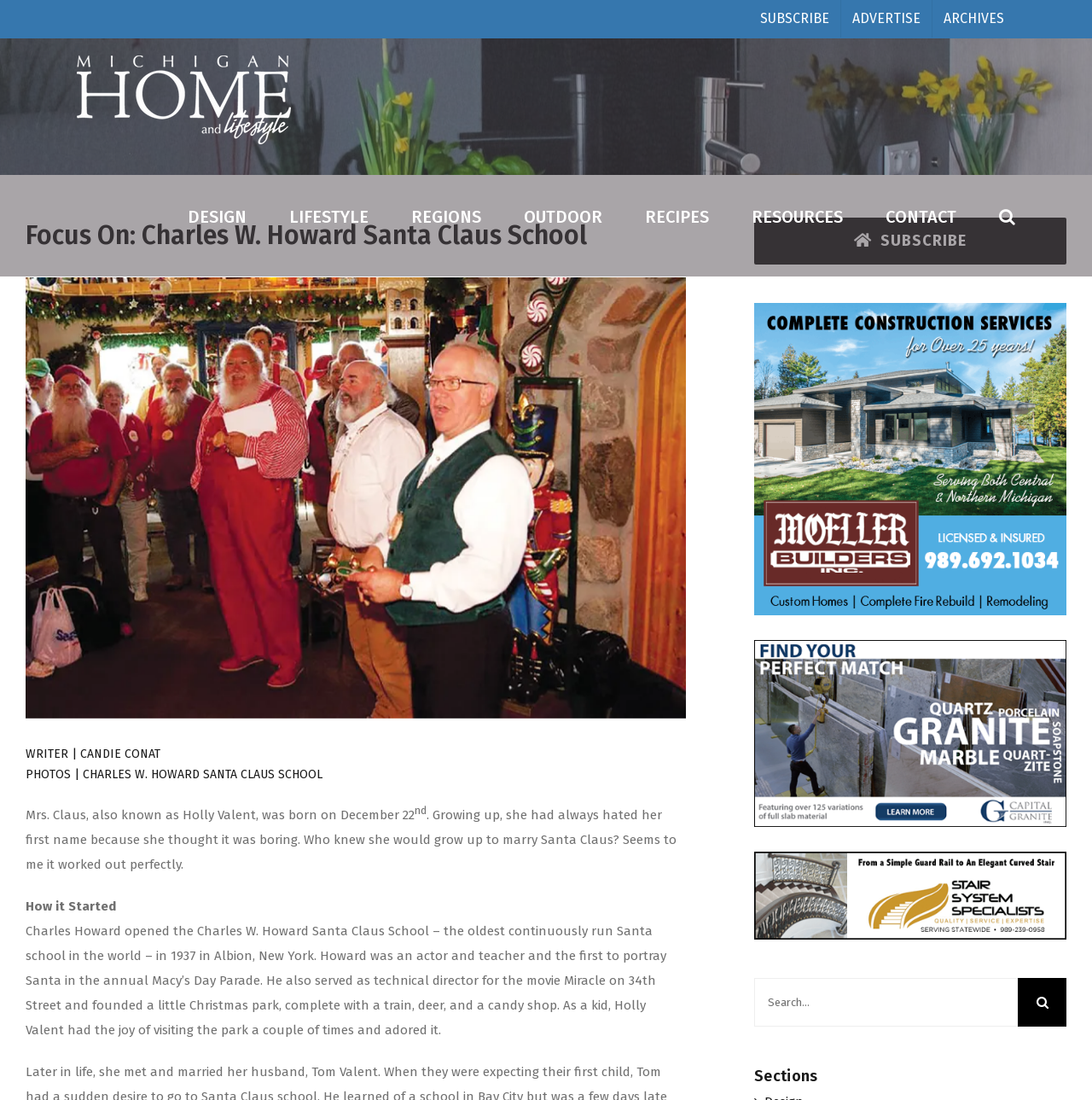Identify the bounding box coordinates of the specific part of the webpage to click to complete this instruction: "Click the Post Comment button".

None